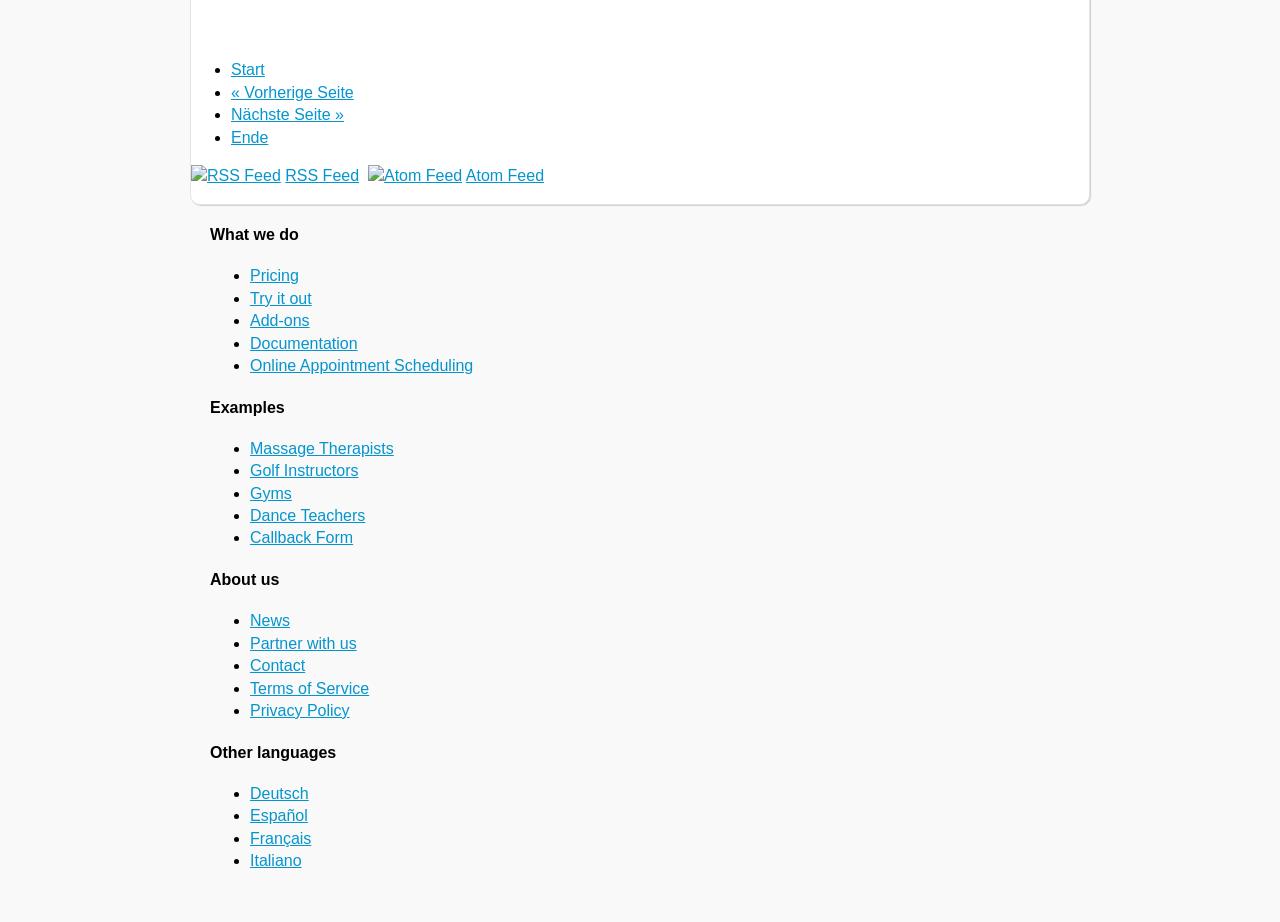Determine the bounding box coordinates for the clickable element required to fulfill the instruction: "Click on 'Start'". Provide the coordinates as four float numbers between 0 and 1, i.e., [left, top, right, bottom].

[0.18, 0.067, 0.207, 0.085]